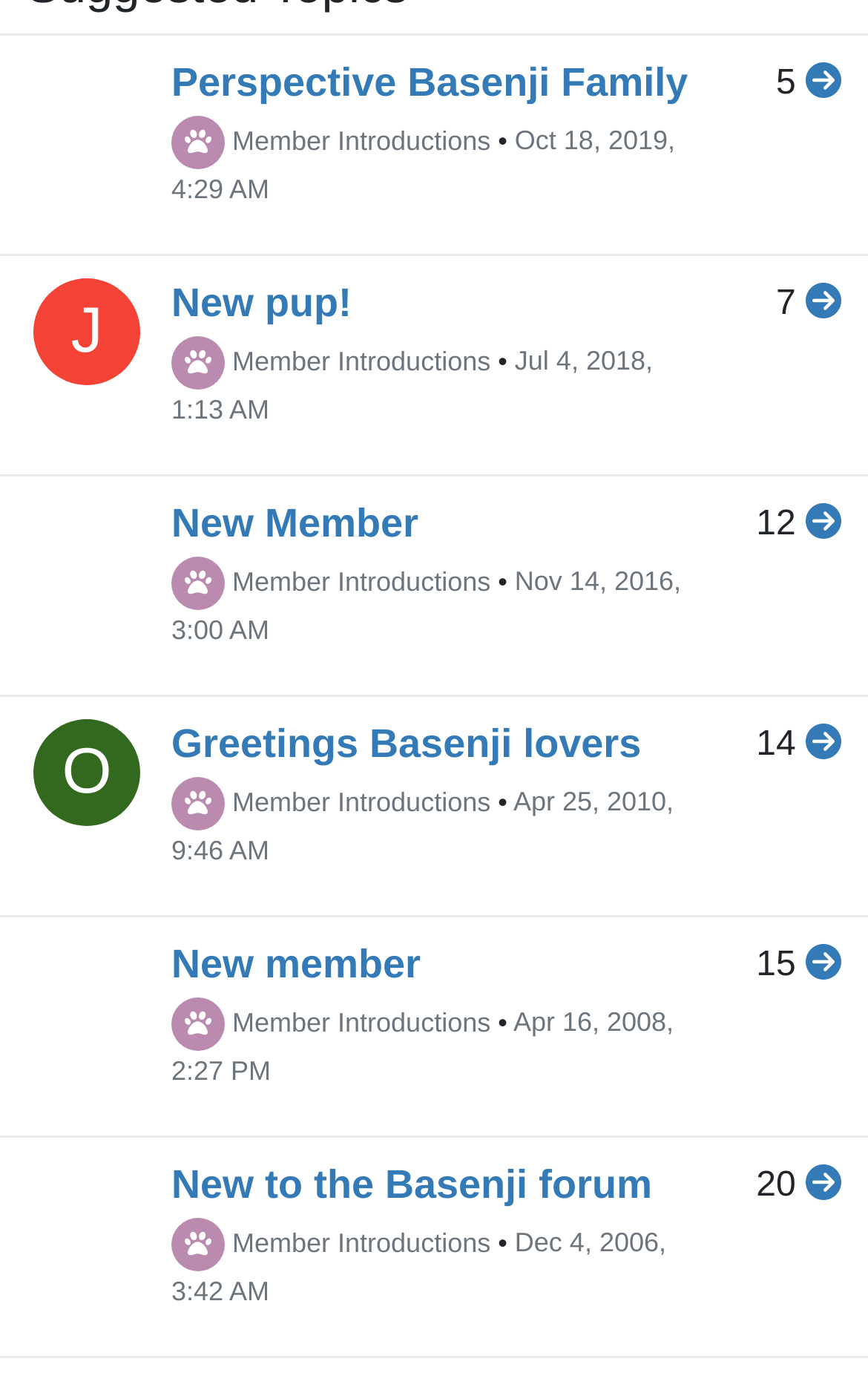Please find the bounding box coordinates of the clickable region needed to complete the following instruction: "View nikolitak's profile". The bounding box coordinates must consist of four float numbers between 0 and 1, i.e., [left, top, right, bottom].

[0.038, 0.358, 0.156, 0.431]